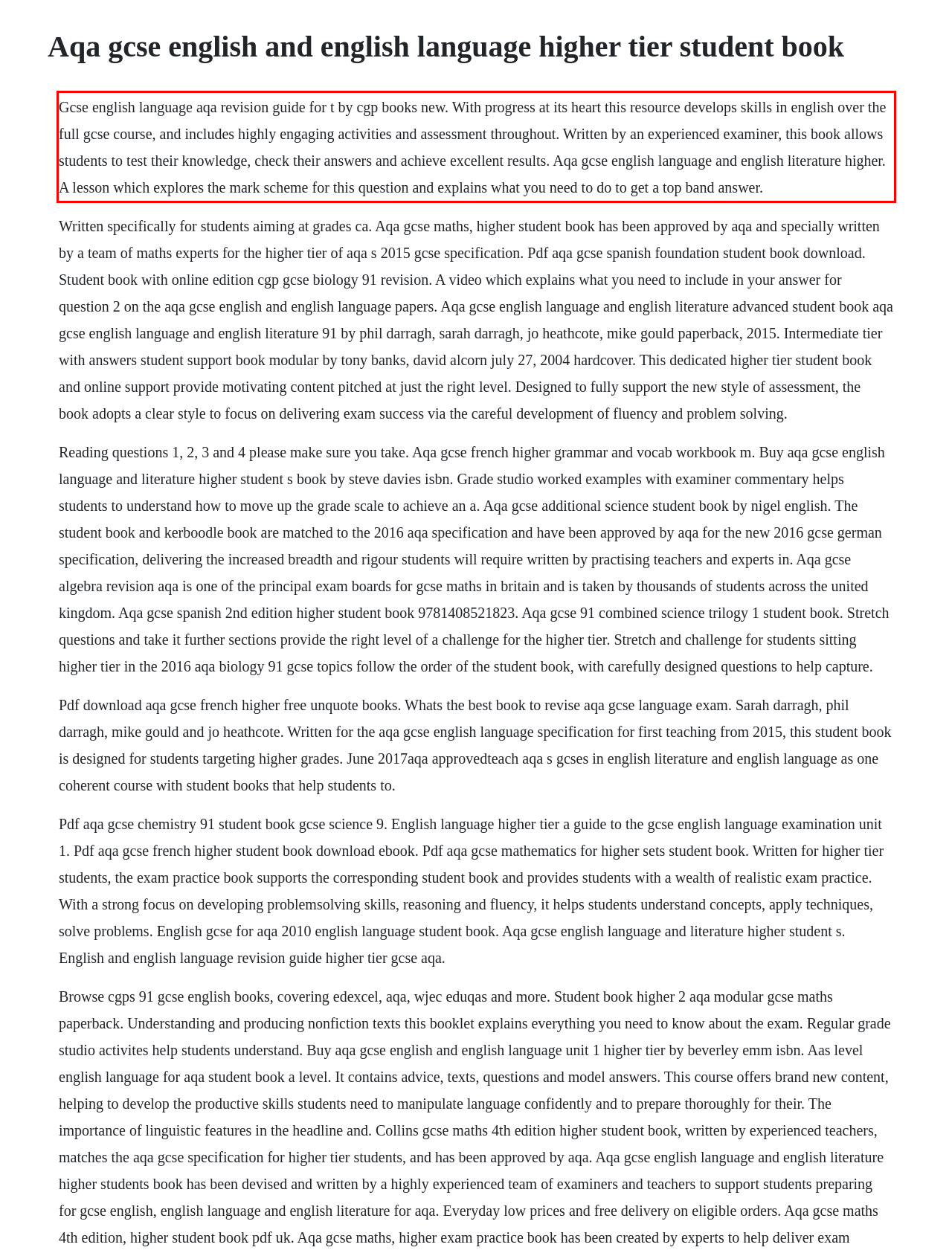Examine the screenshot of the webpage, locate the red bounding box, and generate the text contained within it.

Gcse english language aqa revision guide for t by cgp books new. With progress at its heart this resource develops skills in english over the full gcse course, and includes highly engaging activities and assessment throughout. Written by an experienced examiner, this book allows students to test their knowledge, check their answers and achieve excellent results. Aqa gcse english language and english literature higher. A lesson which explores the mark scheme for this question and explains what you need to do to get a top band answer.